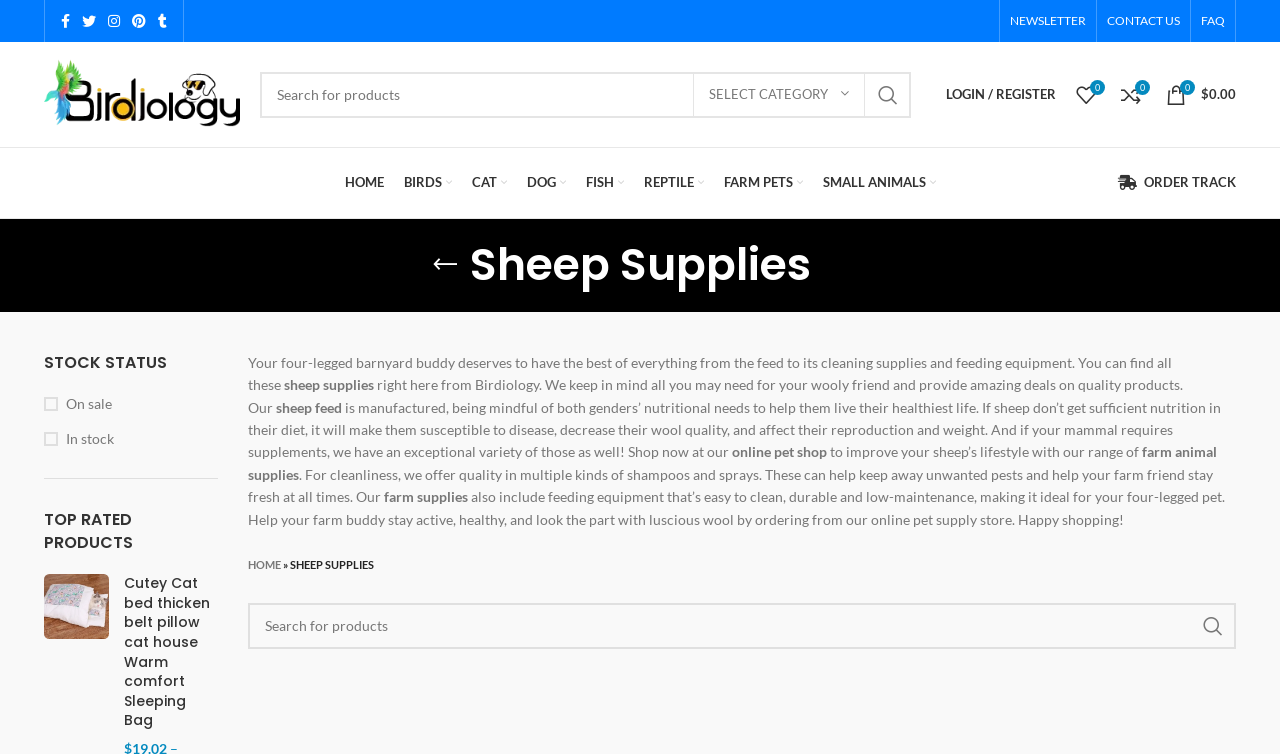Using the element description Cat, predict the bounding box coordinates for the UI element. Provide the coordinates in (top-left x, top-left y, bottom-right x, bottom-right y) format with values ranging from 0 to 1.

[0.368, 0.216, 0.396, 0.269]